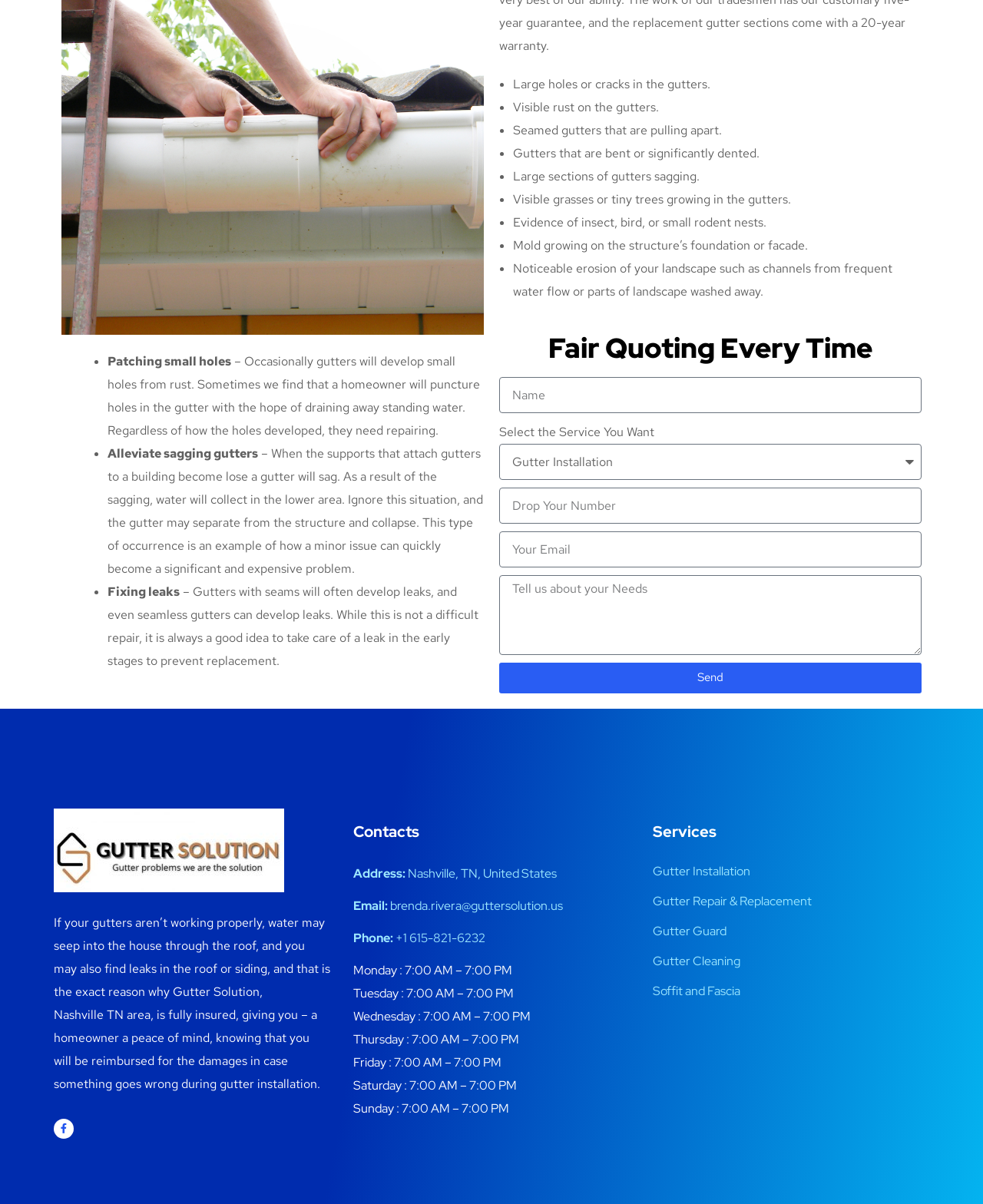What is the purpose of Gutter Solution?
Refer to the screenshot and respond with a concise word or phrase.

To provide gutter-related services